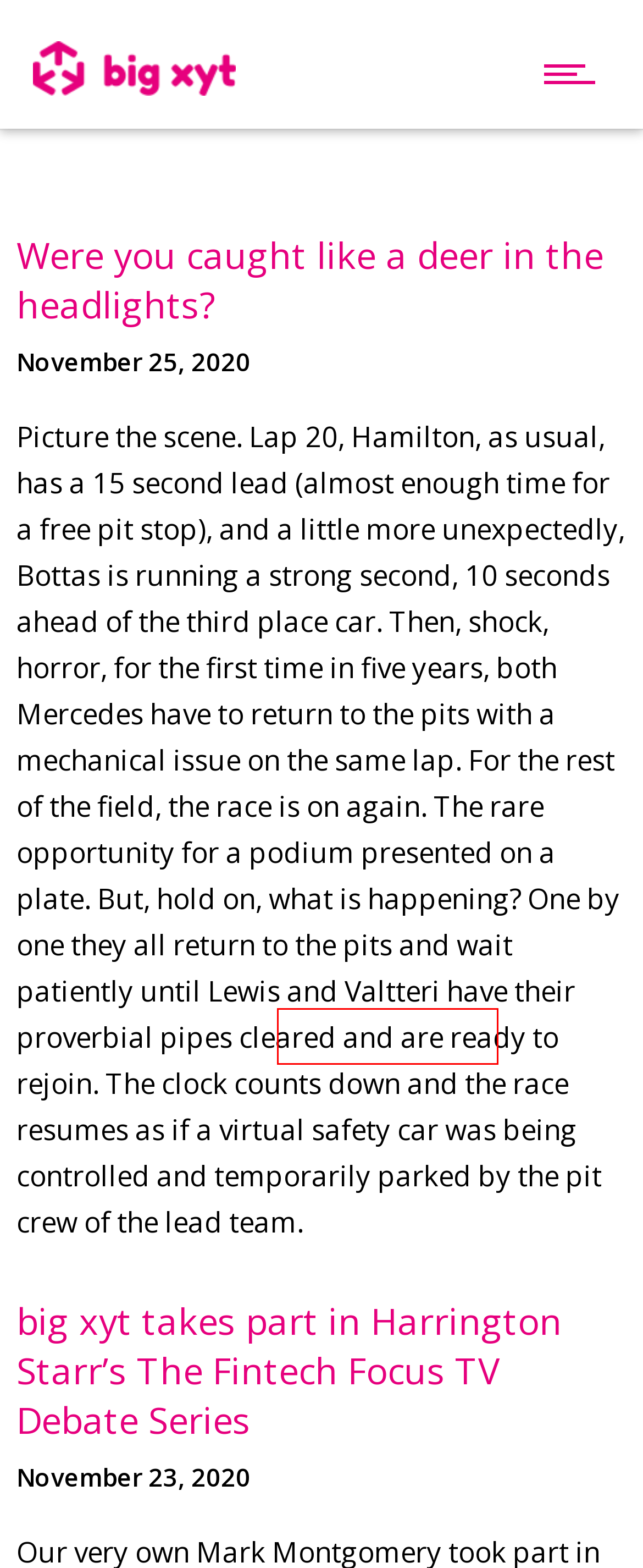Analyze the given webpage screenshot and identify the UI element within the red bounding box. Select the webpage description that best matches what you expect the new webpage to look like after clicking the element. Here are the candidates:
A. big xyt - Data analytics & TCA for banks, brokers, asset managers, exchanges
B. News Archives - big xyt
C. Were you caught like a deer in the headlights? - big xyt
D. big xyt takes part in Harrington Starr's The Fintech Focus TV Debate Series - big xyt
E. 12 Days of Trading 2021 Archives - big xyt
F. Impact of large passive events on price discovery - big xyt
G. 12 Days of Trading 2020 Archives - big xyt
H. Privacy Statement - big xyt

H